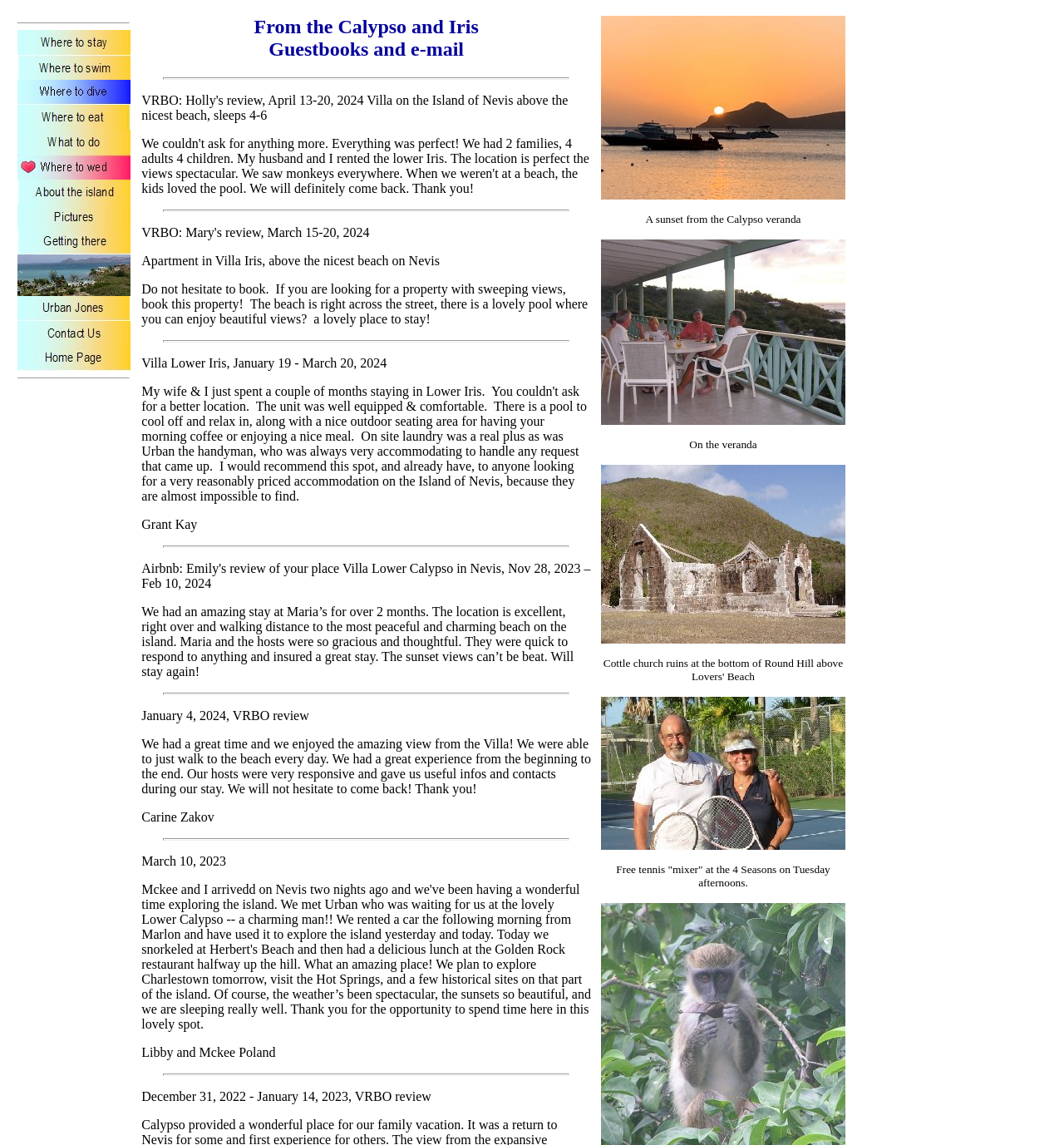Give a detailed account of the webpage, highlighting key information.

The webpage is titled "Calypso Guestbook" and appears to be a collection of guest reviews and testimonials about their stays on the island of Nevis. 

At the top of the page, there is a horizontal separator followed by a series of links, each accompanied by an image, that provide information about various aspects of the island, such as "Where to stay", "Where to swim", "What to eat", and "What to do". These links are positioned in a vertical column, with the images aligned to the left of each link.

Below these links, there is another horizontal separator, followed by a heading that reads "From the Calypso and Iris Guestbooks and e-mail". This is followed by a series of static text elements, each containing a guest review or testimonial. These reviews are separated by horizontal separators and are positioned in a vertical column.

The reviews are quite detailed, with guests sharing their experiences and opinions about their stays on the island. Some reviews include specific dates and references to VRBO reviews. The reviews are accompanied by the names of the guests who wrote them.

To the right of the reviews, there are four images, each depicting a different scene, such as a sunset, a round hill, a church, and a tennis court. The tennis court image is accompanied by a brief text describing a free tennis "mixer" event at the 4 Seasons on Tuesday afternoons.

Overall, the webpage appears to be a collection of guest reviews and testimonials, along with some additional information and images about the island of Nevis.